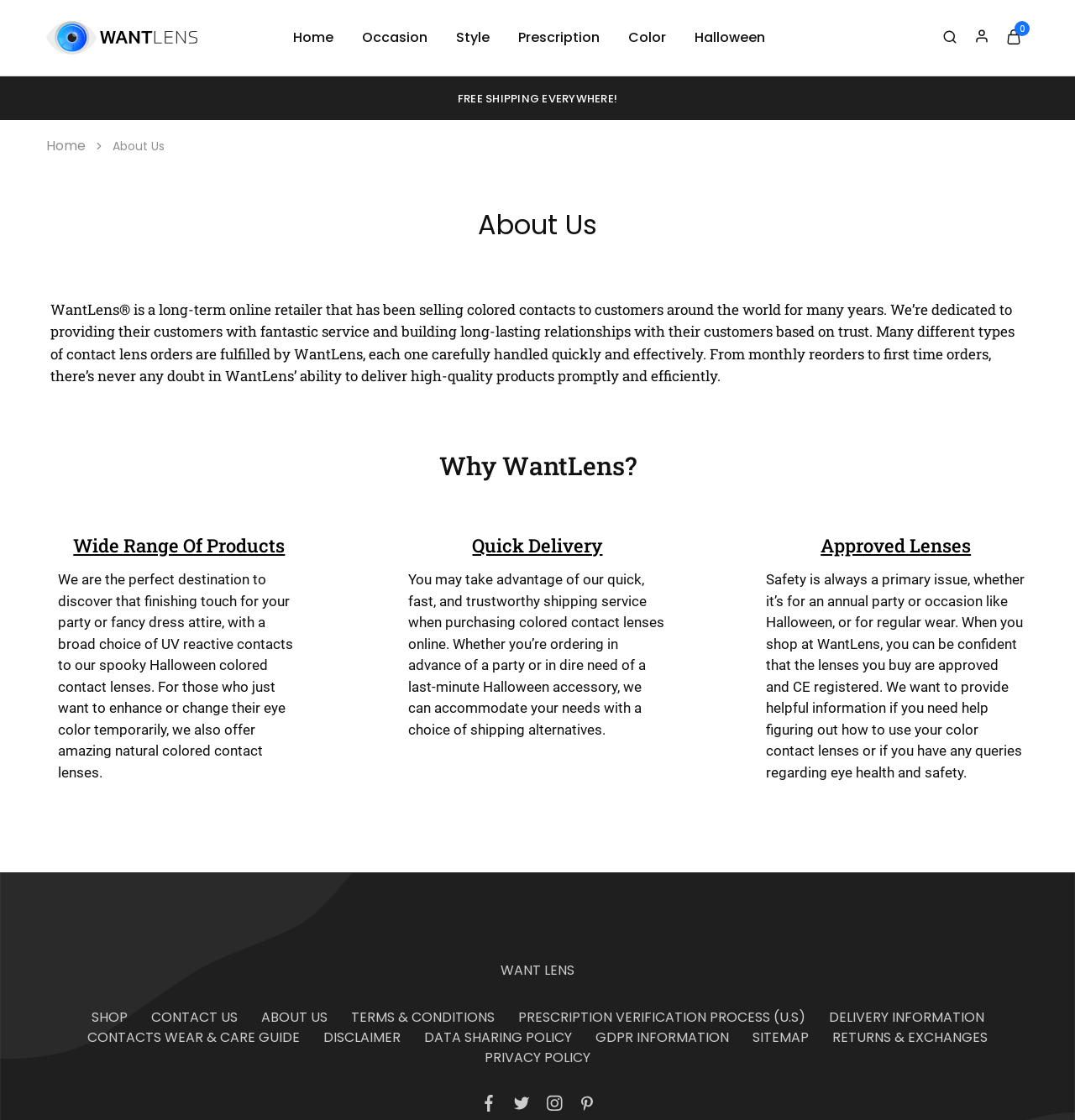Based on the element description MAKEUP, identify the bounding box of the UI element in the given webpage screenshot. The coordinates should be in the format (top-left x, top-left y, bottom-right x, bottom-right y) and must be between 0 and 1.

None